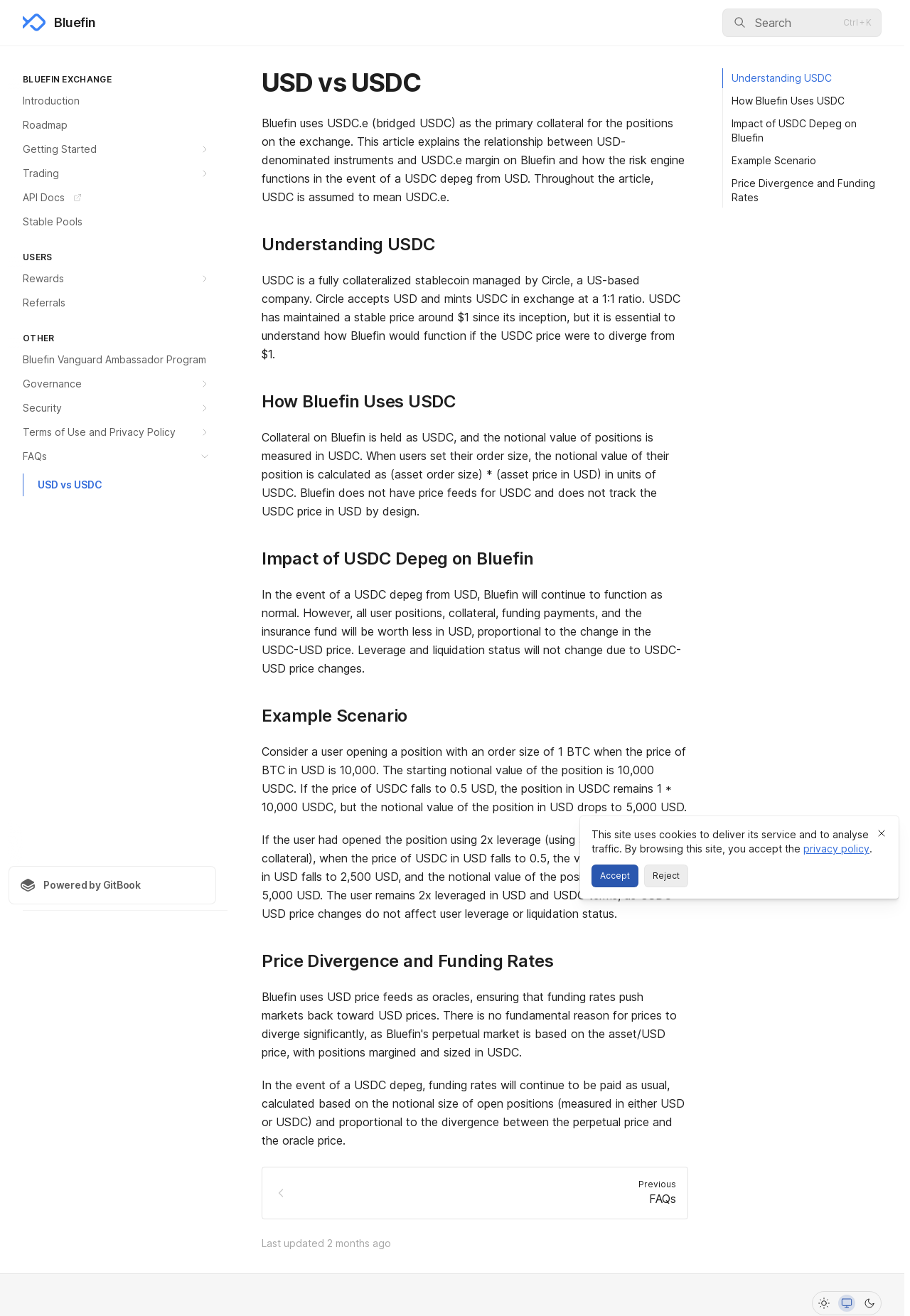Pinpoint the bounding box coordinates of the element to be clicked to execute the instruction: "Switch to dark theme".

[0.946, 0.984, 0.965, 0.997]